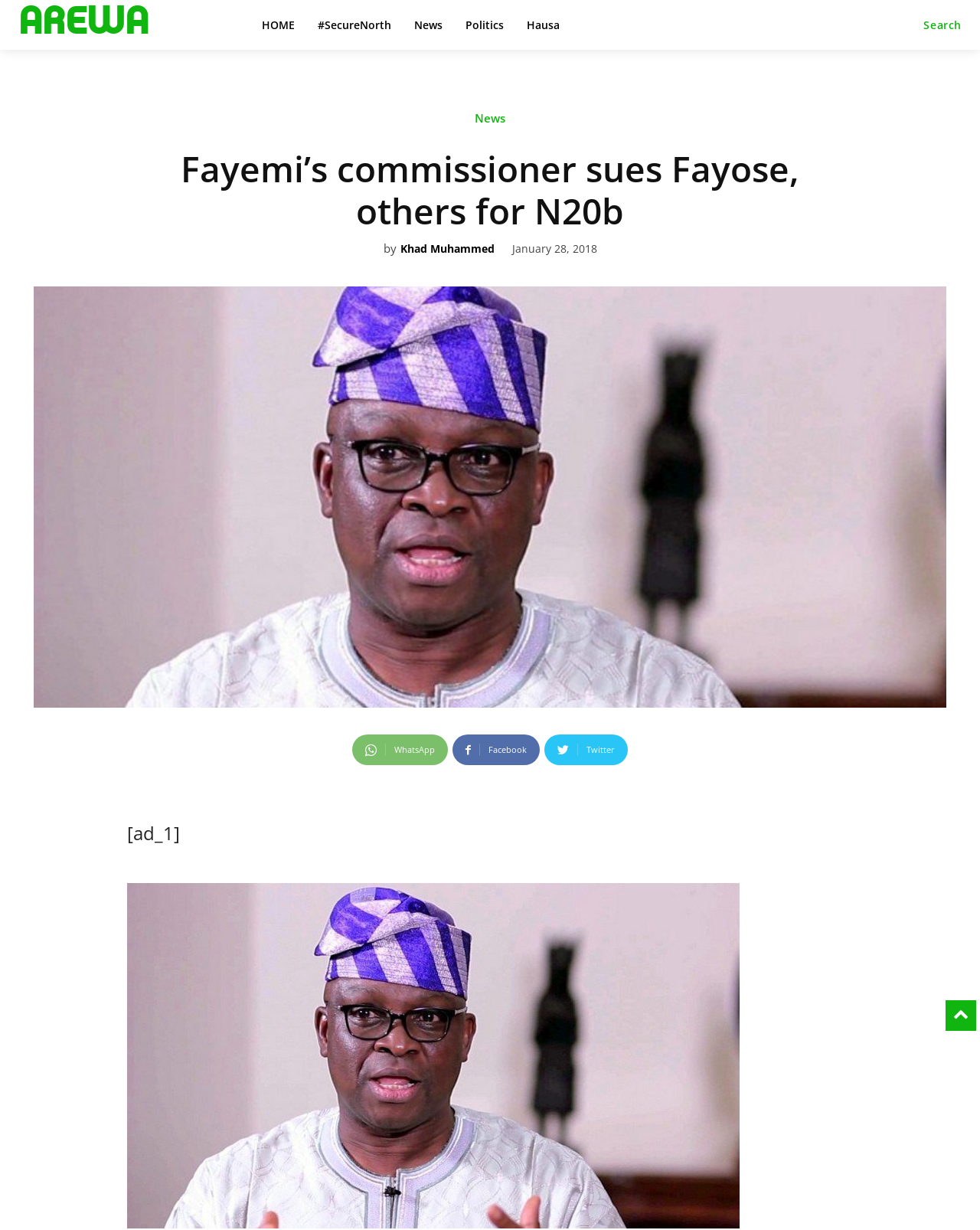Respond to the question below with a single word or phrase:
What is the date of the news article?

January 28, 2018